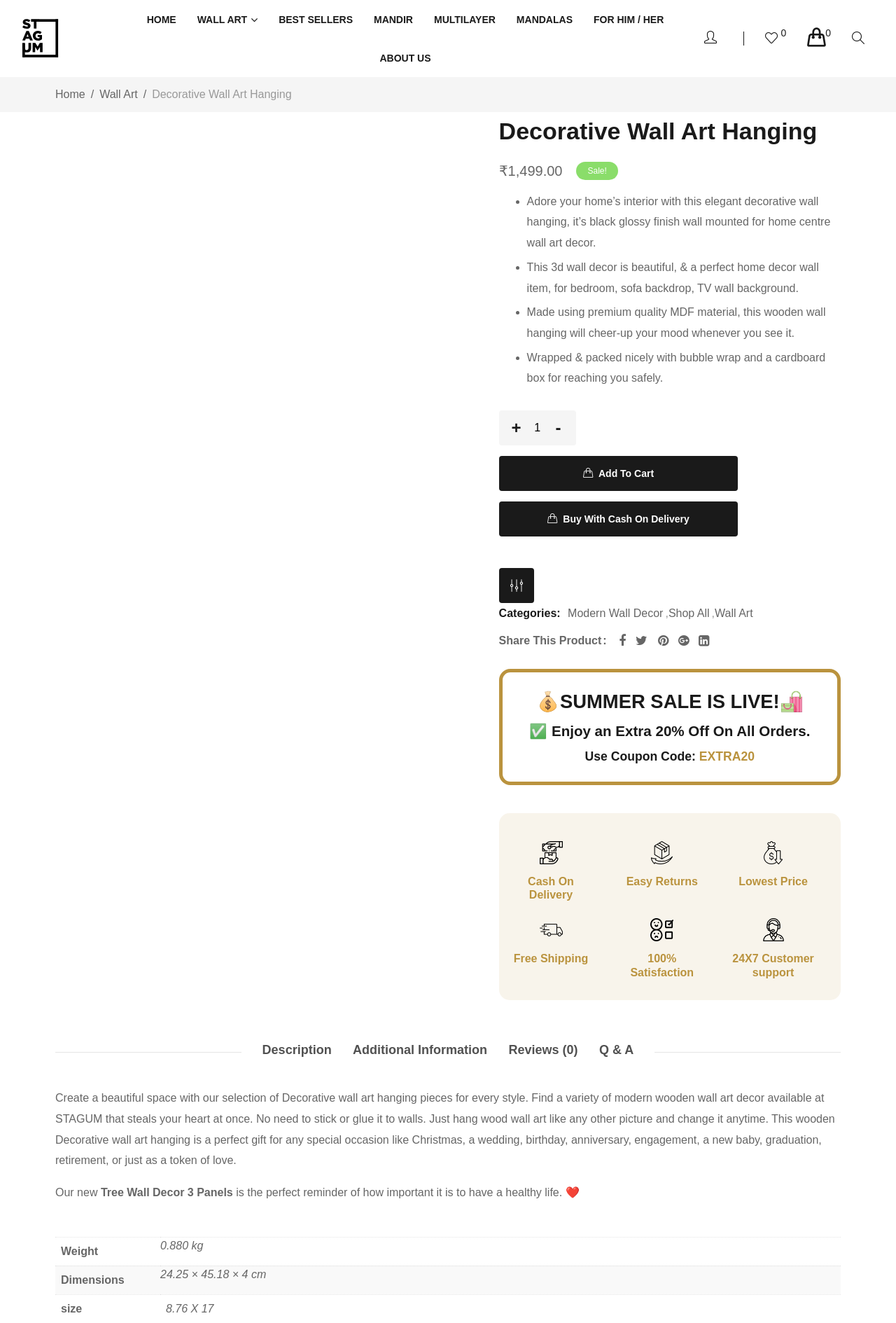Using a single word or phrase, answer the following question: 
Is there a 'Buy With Cash On Delivery' option?

Yes